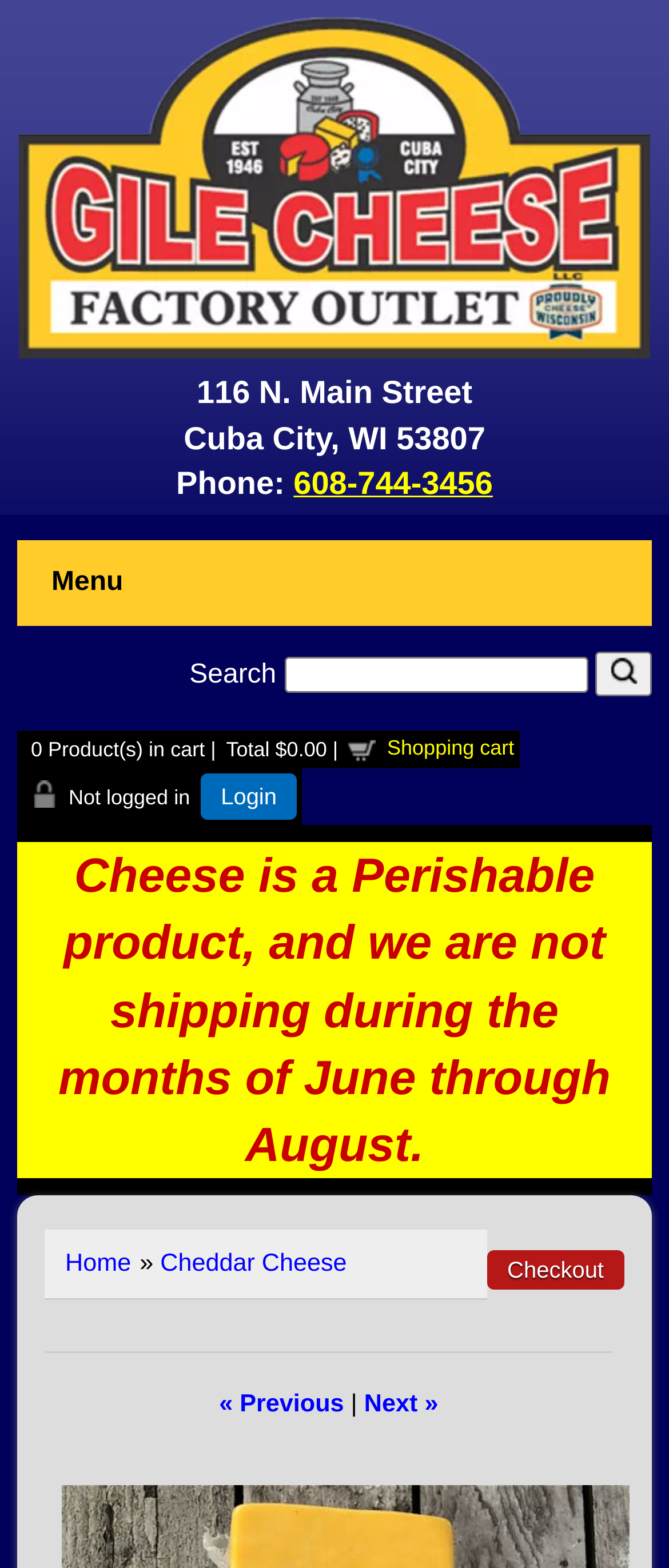Elaborate on the different components and information displayed on the webpage.

This webpage is about Mild Cheddar cheese, specifically a 5-pound product from Gile Cheese Factory Outlet. At the top left, there is a logo of Gile Cheese Factory, which is a link. Below the logo, the company's address and phone number are displayed. 

To the right of the address, there is a menu link and a search bar with a search button. The search bar is accompanied by a magnifying glass icon. 

Below the search bar, there is a notification area that shows the number of products in the cart and the total cost, which is currently $0.00. A shopping cart link and a lock icon are also present in this area. 

Further down, there is a login button and a notification that the user is not logged in. A warning message is displayed, stating that cheese is a perishable product and will not be shipped during the summer months.

At the bottom of the page, there are navigation links, including "Home", "Cheddar Cheese", and "Checkout". There are also pagination links, "« Previous" and "Next »", which suggest that there are multiple pages of content.